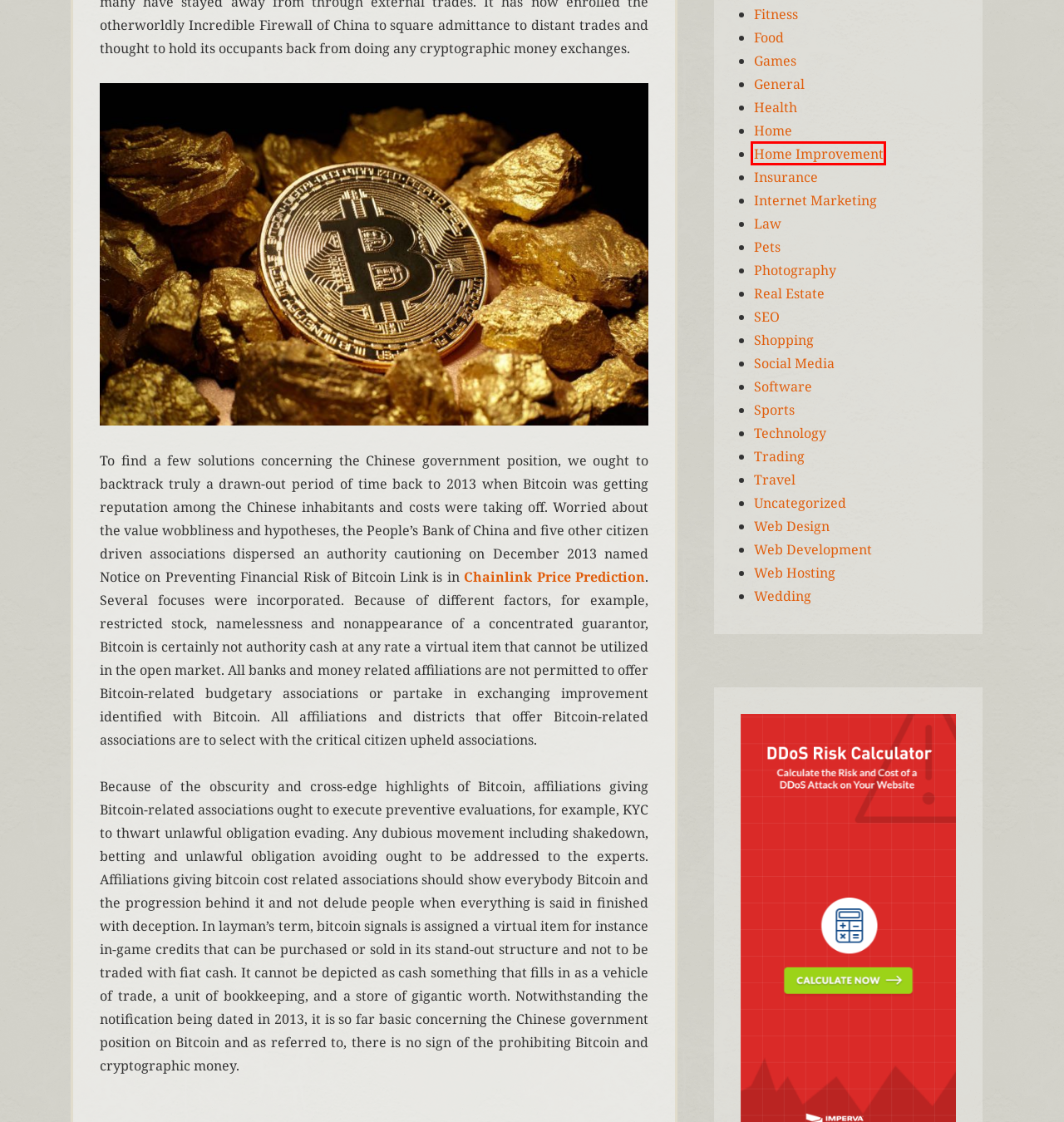Review the screenshot of a webpage that includes a red bounding box. Choose the most suitable webpage description that matches the new webpage after clicking the element within the red bounding box. Here are the candidates:
A. Fitness – Recettes Cooking
B. Real Estate – Recettes Cooking
C. Health – Recettes Cooking
D. Home Improvement – Recettes Cooking
E. Law – Recettes Cooking
F. Photography – Recettes Cooking
G. SEO – Recettes Cooking
H. Games – Recettes Cooking

D